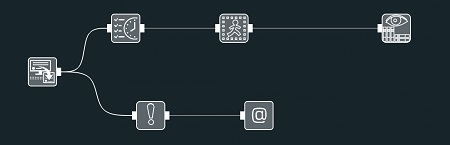What is the purpose of the Screen Capture module?
Based on the image, answer the question with as much detail as possible.

According to the caption, the Screen Capture module is designed to capture and broadcast real-time screen activity efficiently, as illustrated in the flowchart.